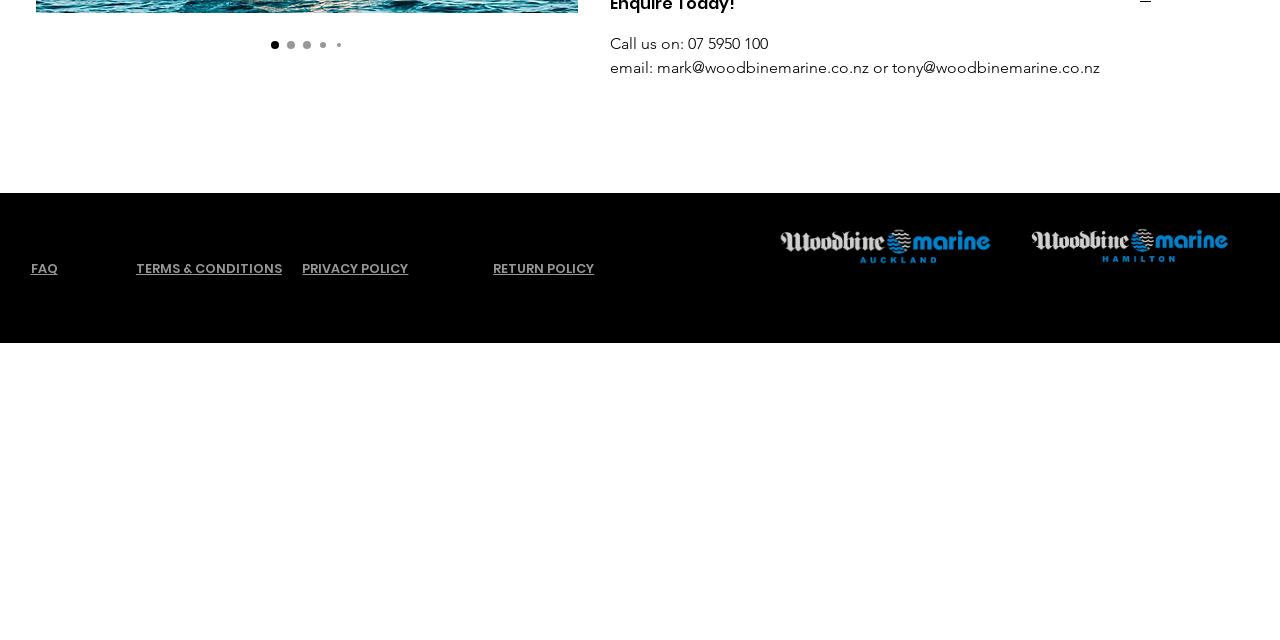Identify the bounding box of the UI component described as: "Contributors".

None